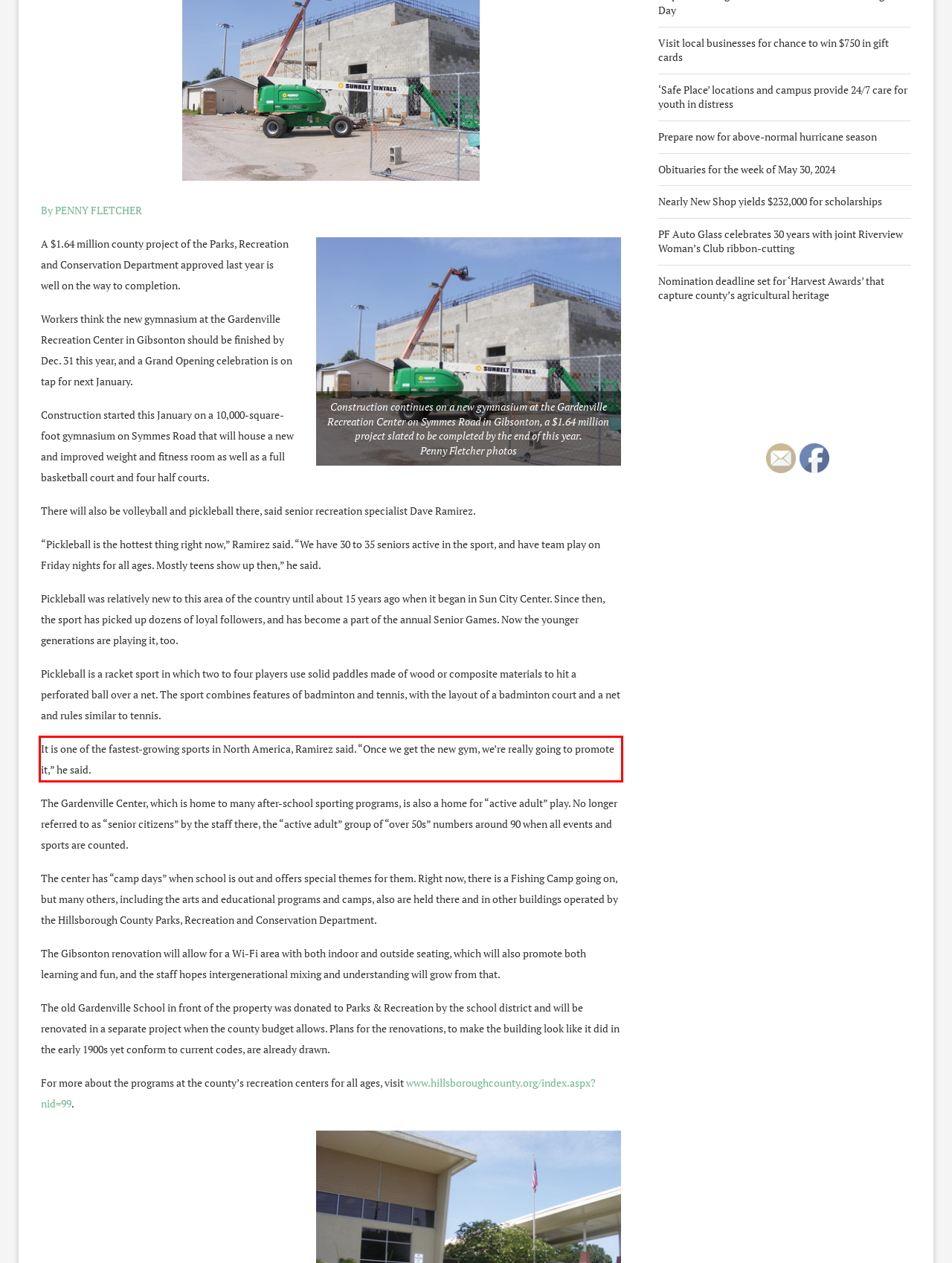Using the provided webpage screenshot, identify and read the text within the red rectangle bounding box.

It is one of the fastest-growing sports in North America, Ramirez said. “Once we get the new gym, we’re really going to promote it,” he said.